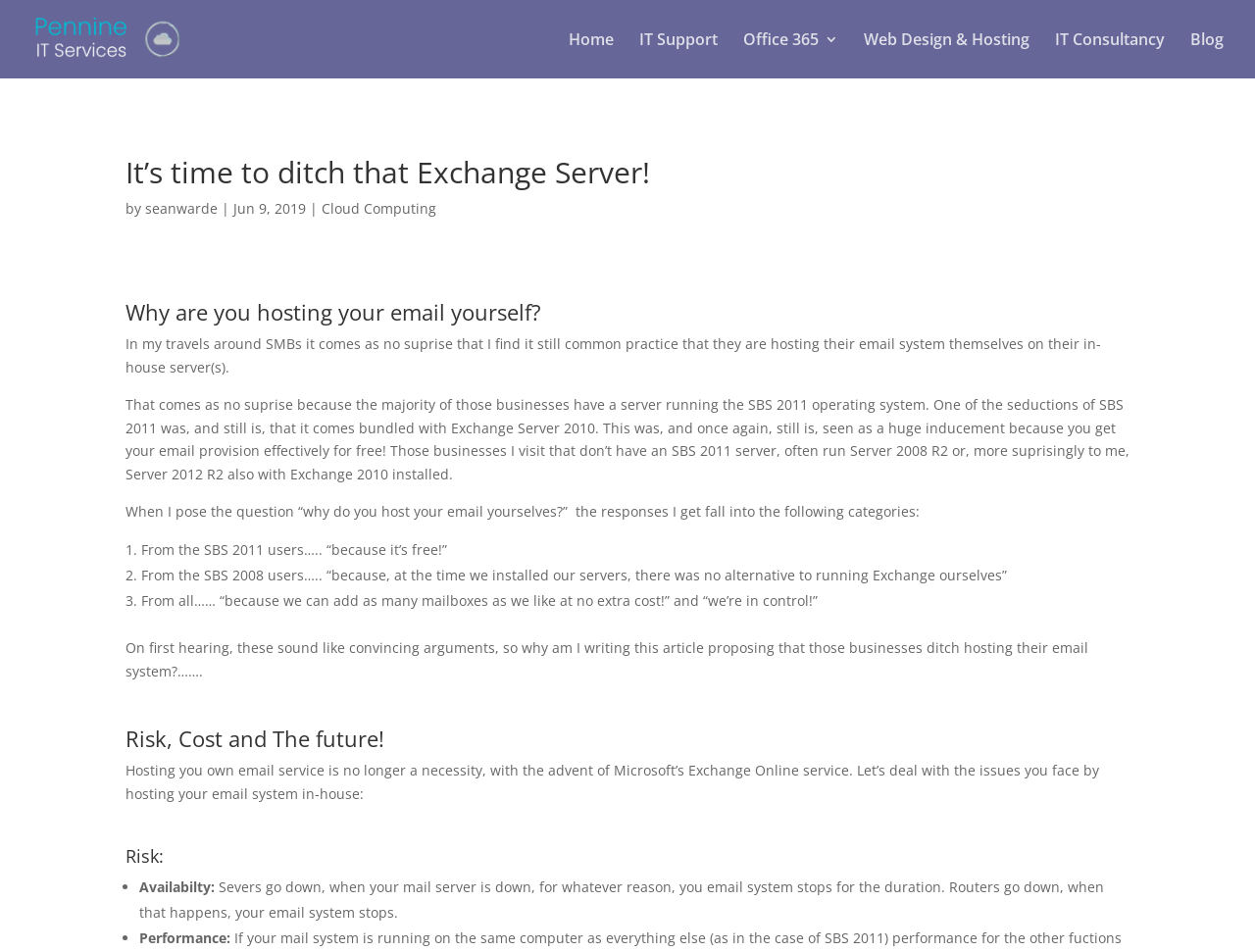With reference to the screenshot, provide a detailed response to the question below:
What is the topic of the article?

The topic of the article is inferred from the heading 'It’s time to ditch that Exchange Server!' and the content of the article, which discusses the reasons why businesses should stop hosting their email system themselves.